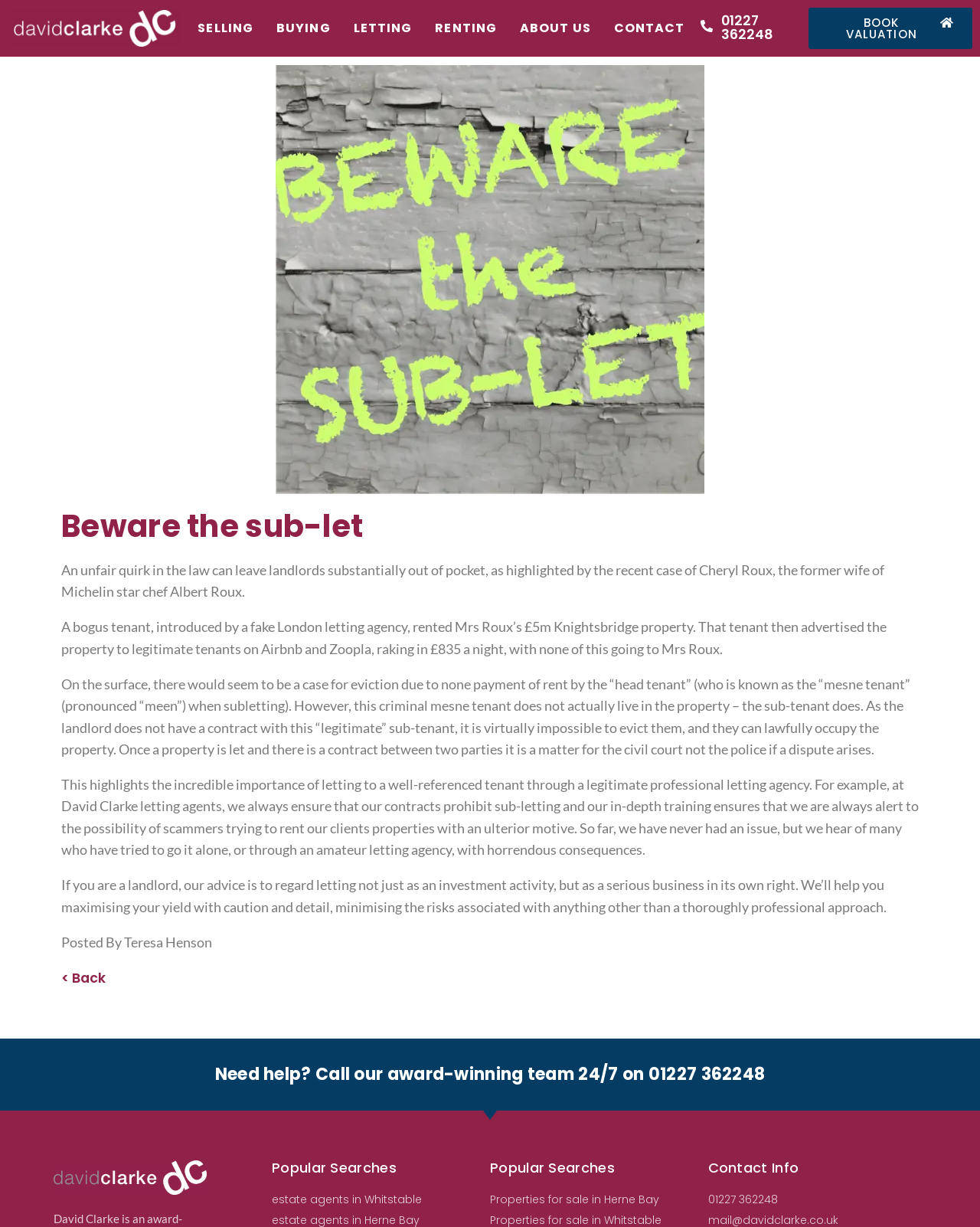Who is the author of the article on the webpage?
Use the information from the screenshot to give a comprehensive response to the question.

The author of the article on the webpage is Teresa Henson, as mentioned at the bottom of the article. The text 'Posted By Teresa Henson' indicates that she is the author of the article.